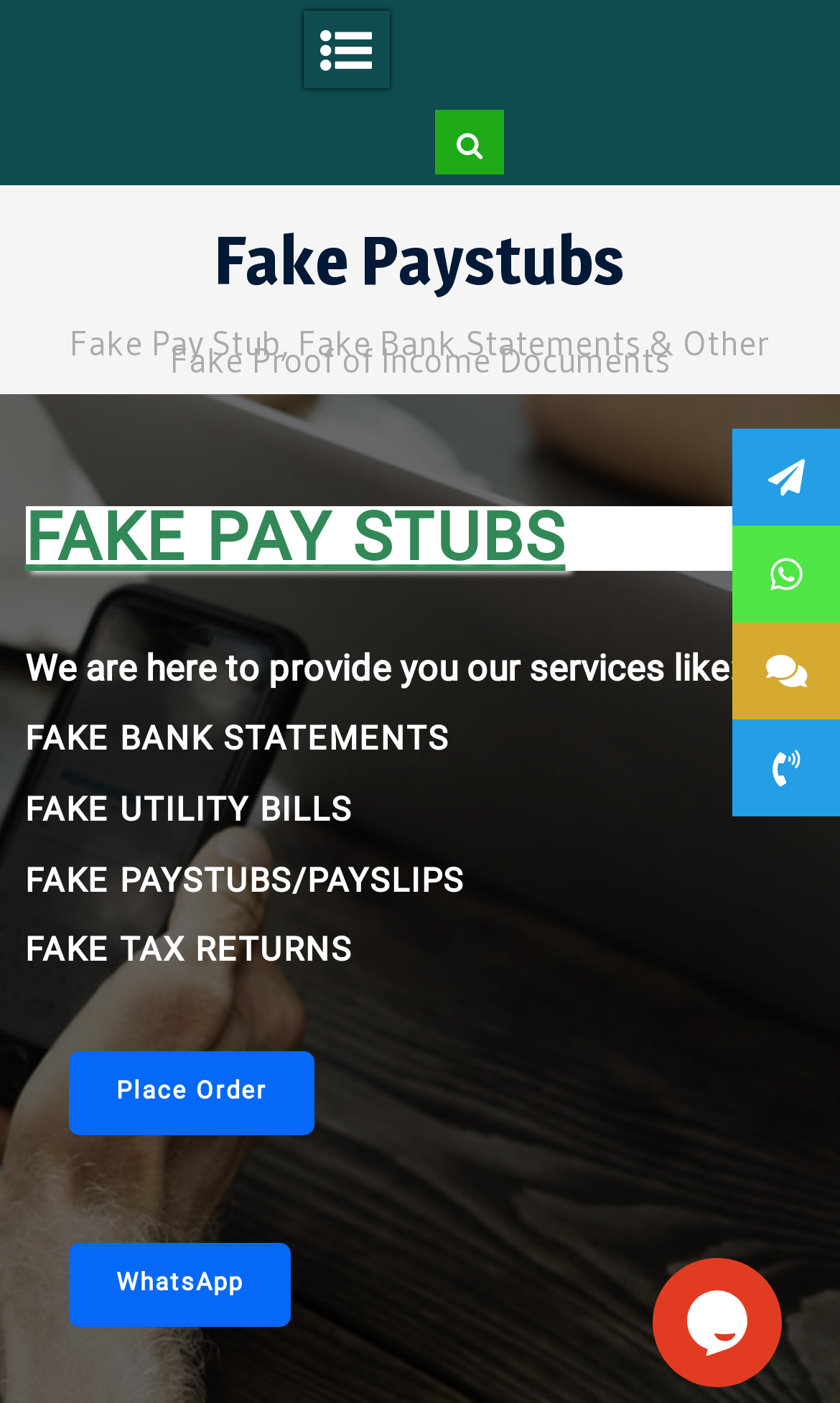Summarize the contents and layout of the webpage in detail.

The webpage is about a service providing fake pay stubs and other proof of income documents. At the top left corner, there is a link with a blank text. Next to it, on the top right corner, there is a link with a font awesome icon. Below these links, there is a prominent link with the text "Fake Paystubs" centered at the top of the page.

Following this, there is a static text describing the service, which spans almost the entire width of the page. Within this text, there is a background element that takes up about half of the width. Below this text, there is a large heading "FAKE PAY STUBS" that takes up about two-thirds of the page width.

Under the heading, there is a paragraph of text that introduces the services provided, which includes fake bank statements, utility bills, paystubs, and tax returns. Each of these services is listed as a separate link, aligned to the left and stacked vertically. These links take up about half of the page width.

On the right side of the page, near the bottom, there are two links: "Place Order" and "WhatsApp". Above these links, there is a chat widget iframe that takes up about a quarter of the page width and is positioned near the bottom right corner of the page.